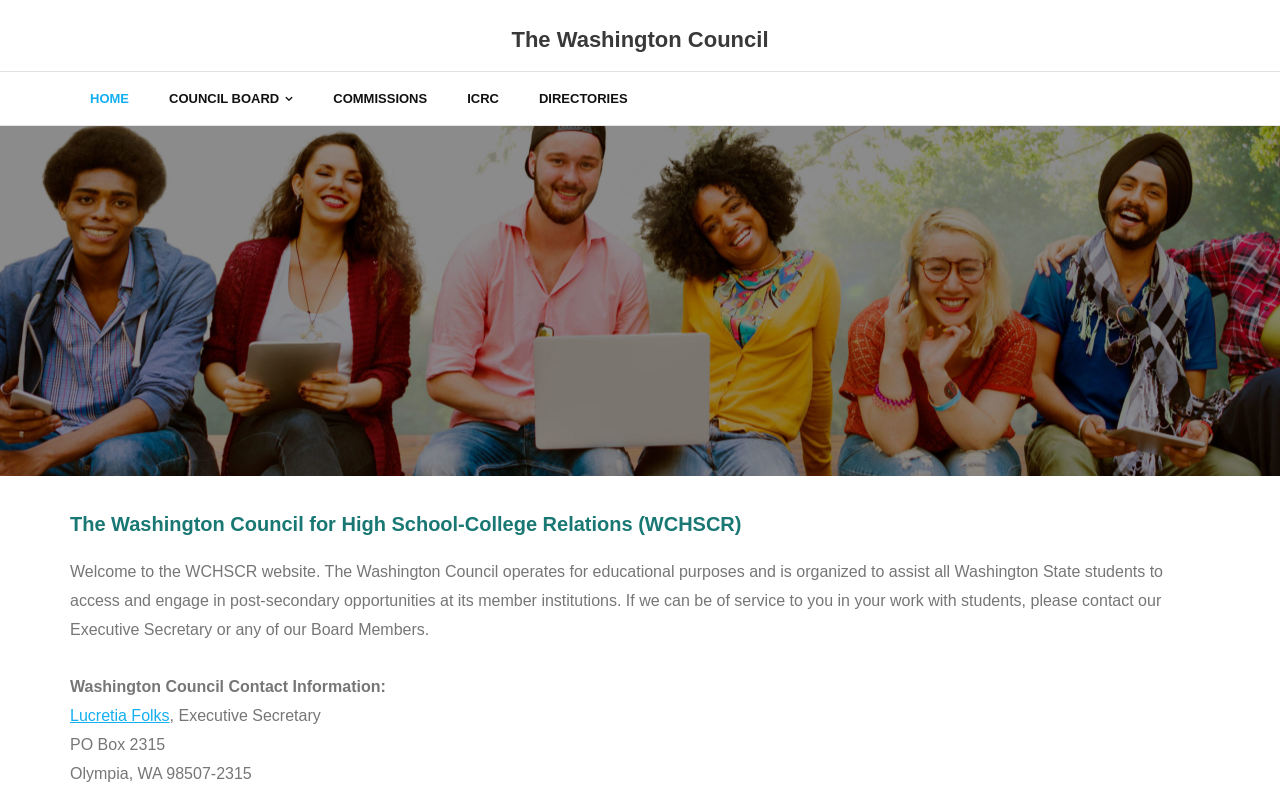Who is the Executive Secretary of the Washington Council?
Give a one-word or short-phrase answer derived from the screenshot.

Lucretia Folks